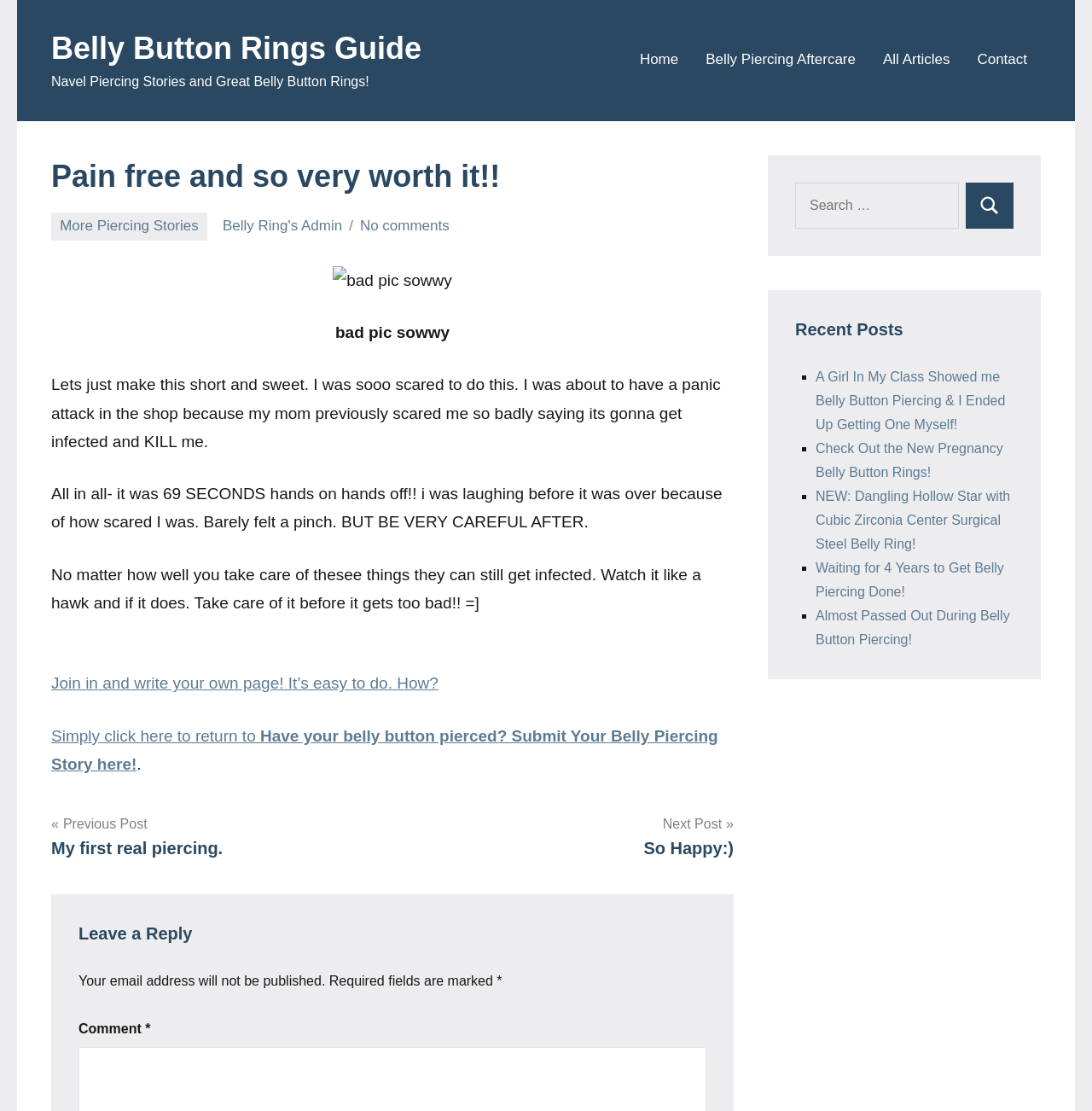Can you find and provide the title of the webpage?

Pain free and so very worth it!!